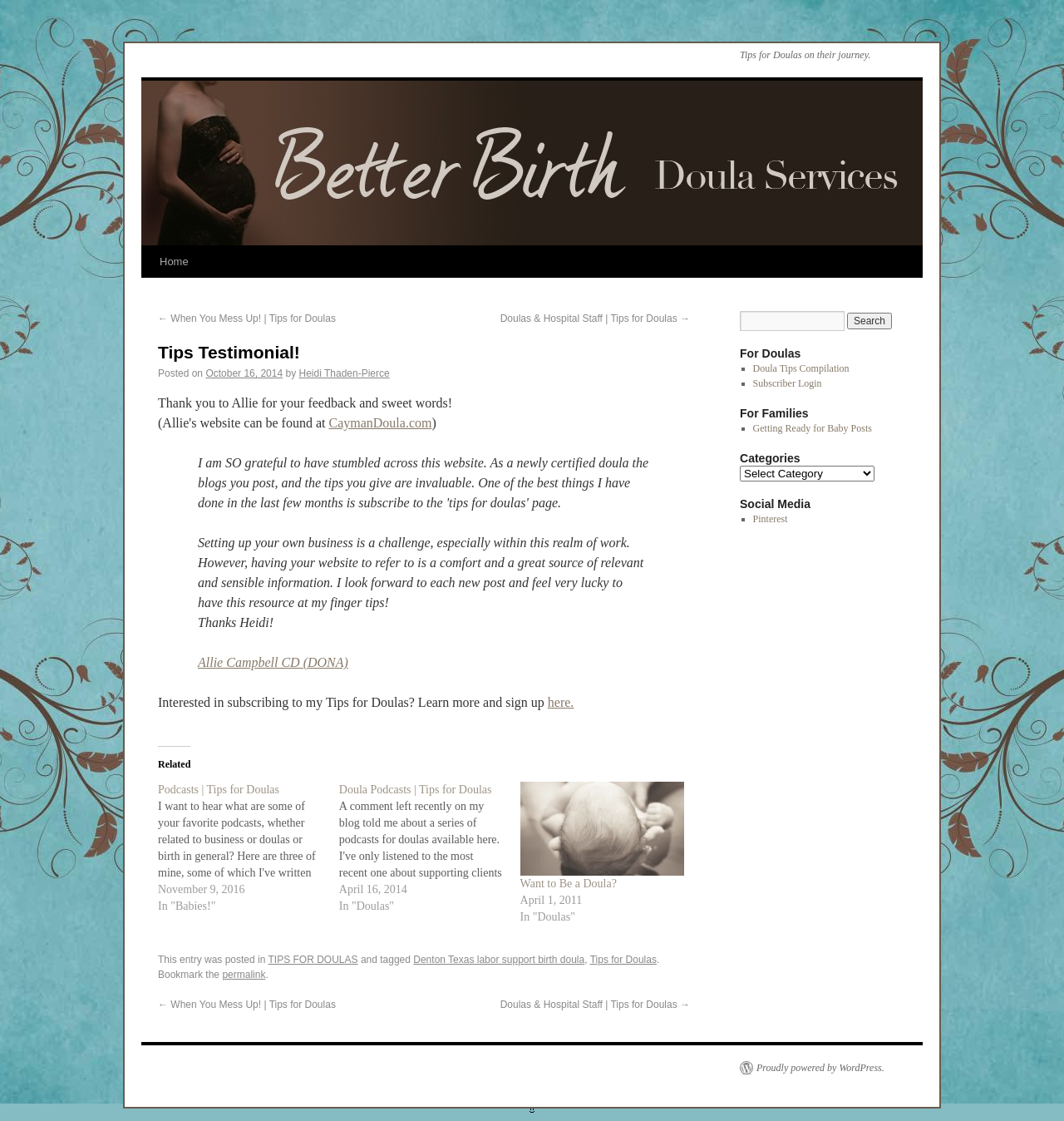Please identify the bounding box coordinates of the element's region that should be clicked to execute the following instruction: "Search for something". The bounding box coordinates must be four float numbers between 0 and 1, i.e., [left, top, right, bottom].

[0.695, 0.277, 0.794, 0.295]